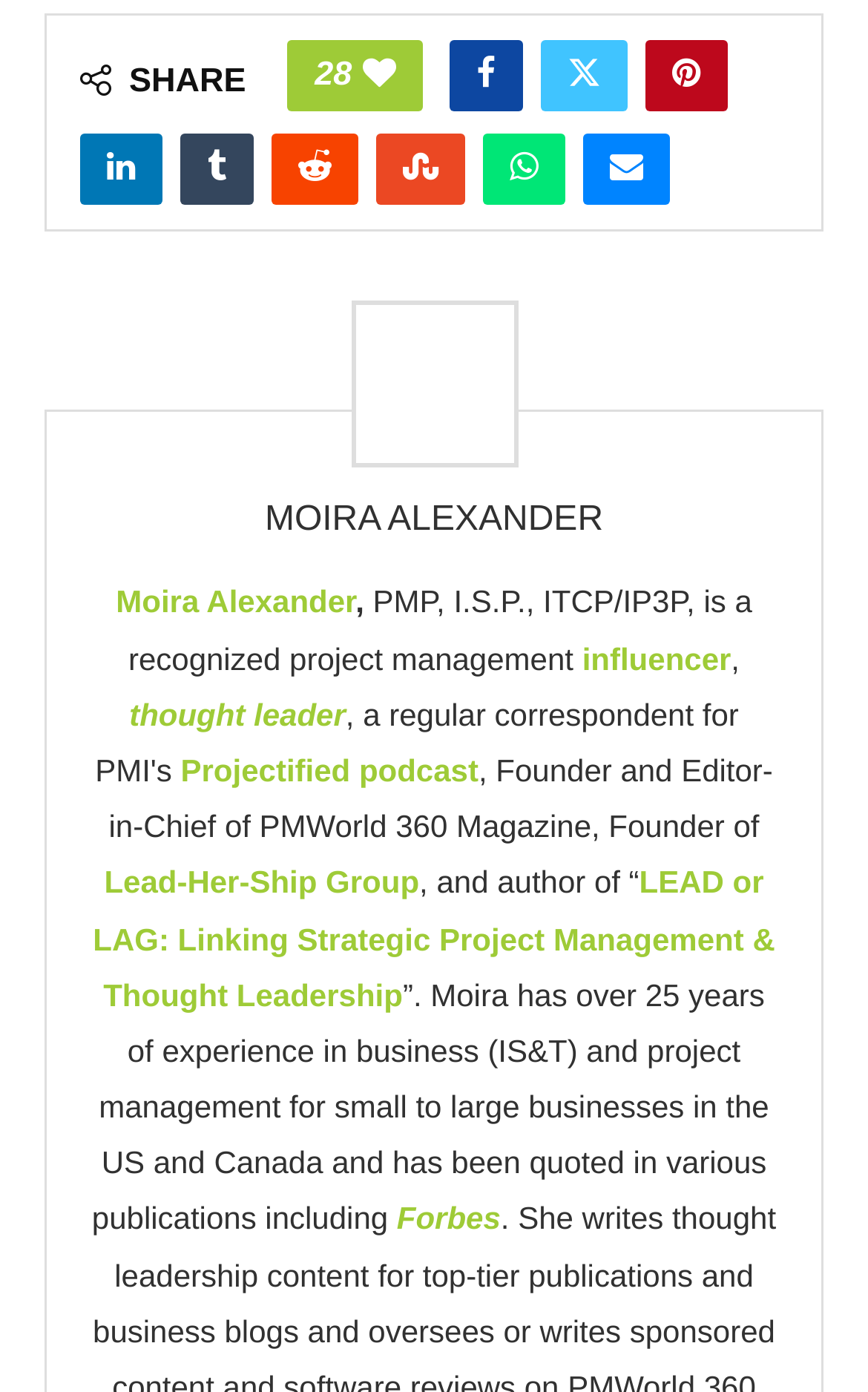Can you determine the bounding box coordinates of the area that needs to be clicked to fulfill the following instruction: "Visit 'All Video'"?

None